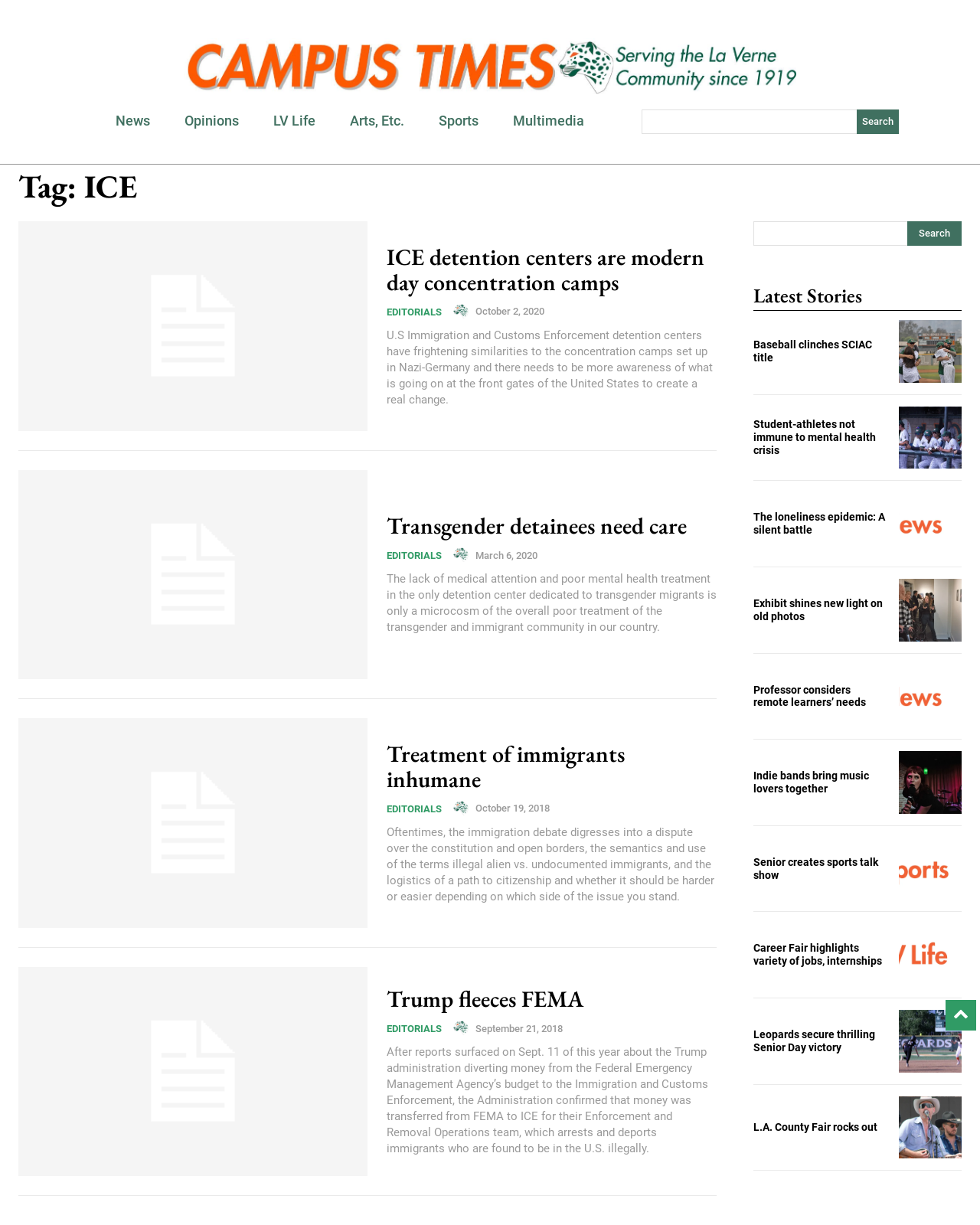Please identify the bounding box coordinates of the element's region that I should click in order to complete the following instruction: "View latest stories". The bounding box coordinates consist of four float numbers between 0 and 1, i.e., [left, top, right, bottom].

[0.769, 0.232, 0.88, 0.251]